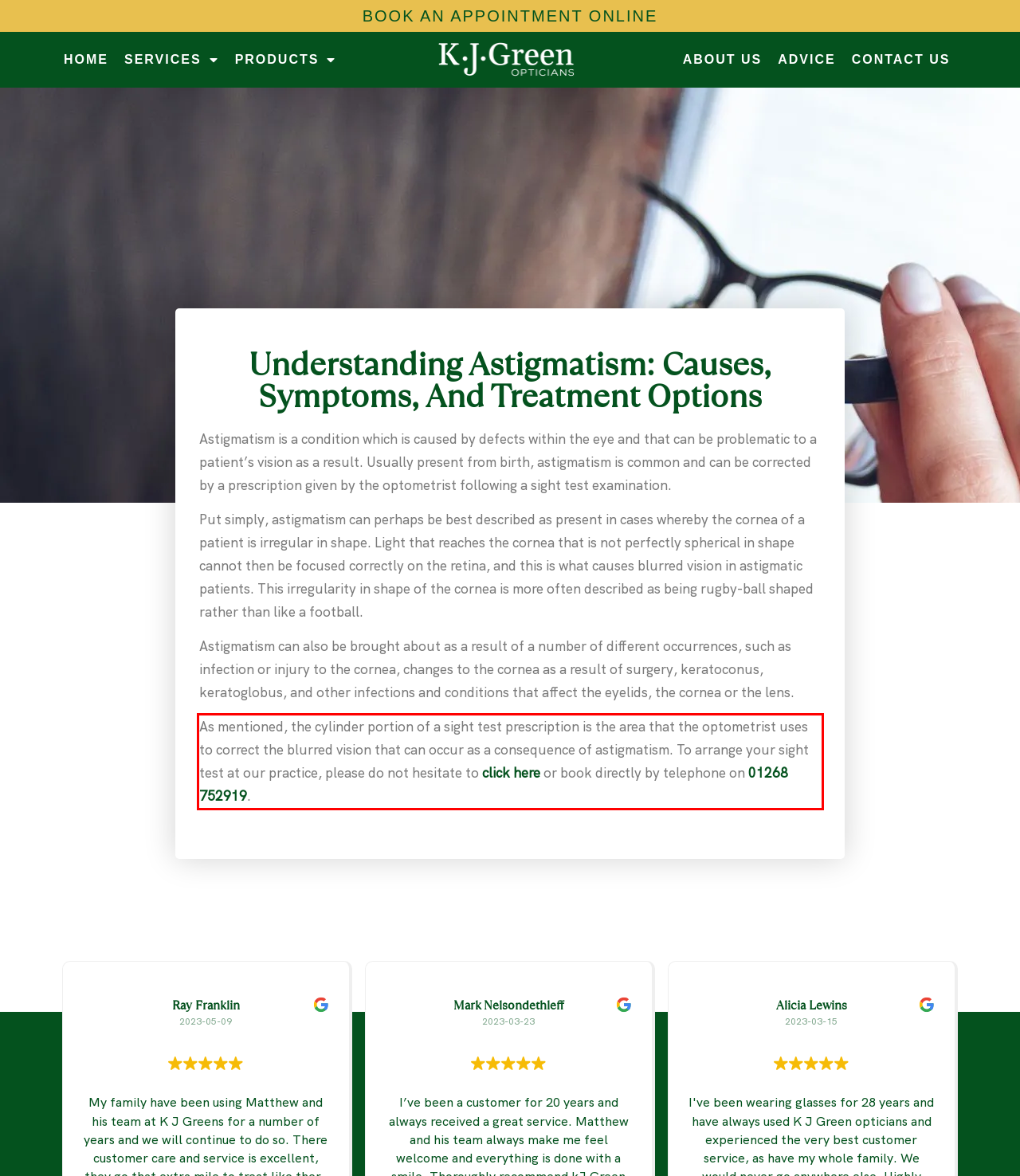You have a screenshot of a webpage with a red bounding box. Identify and extract the text content located inside the red bounding box.

As mentioned, the cylinder portion of a sight test prescription is the area that the optometrist uses to correct the blurred vision that can occur as a consequence of astigmatism. To arrange your sight test at our practice, please do not hesitate to click here or book directly by telephone on 01268 752919.